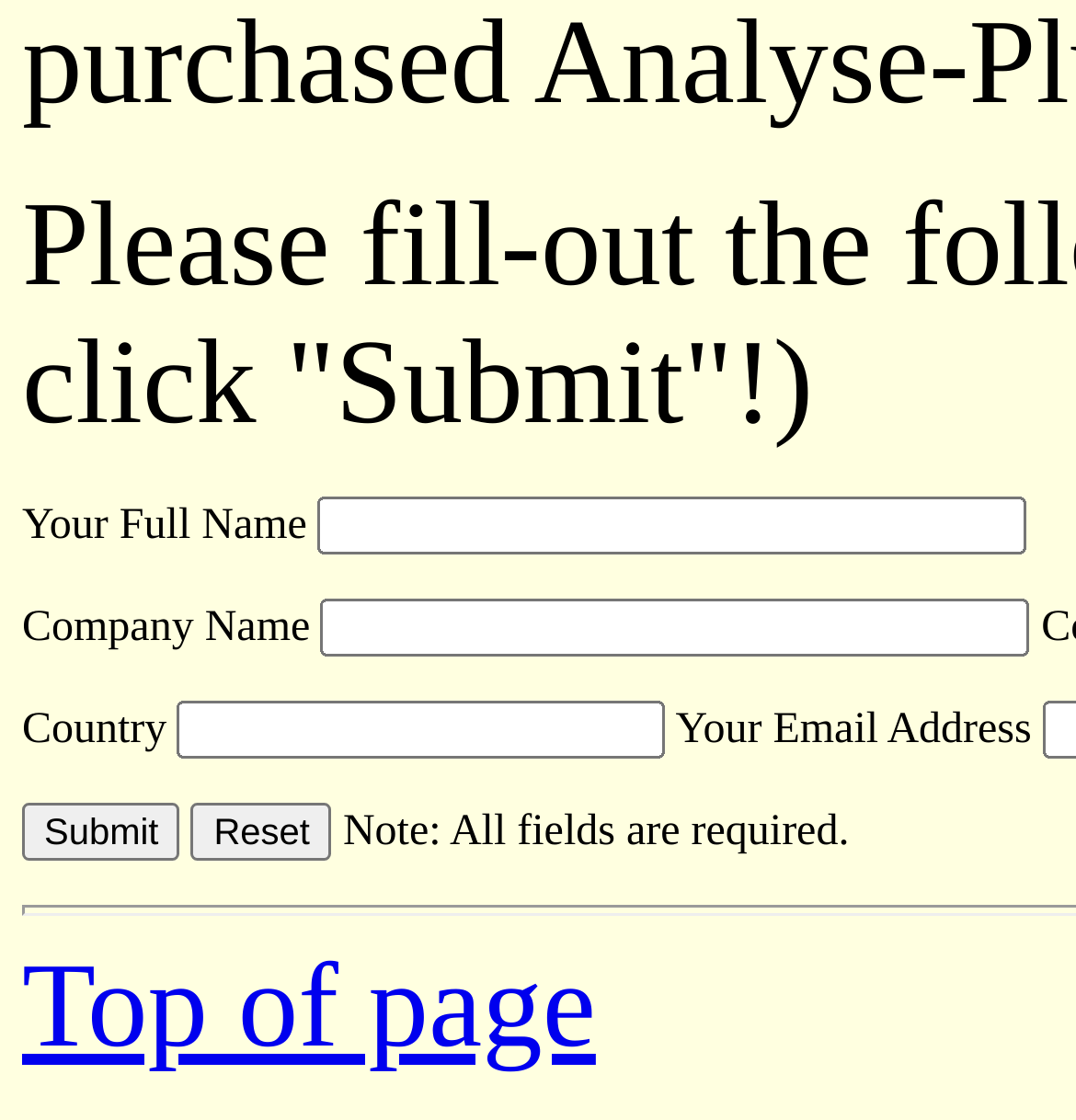Is the 'Country' field required?
Answer the question based on the image using a single word or a brief phrase.

Yes